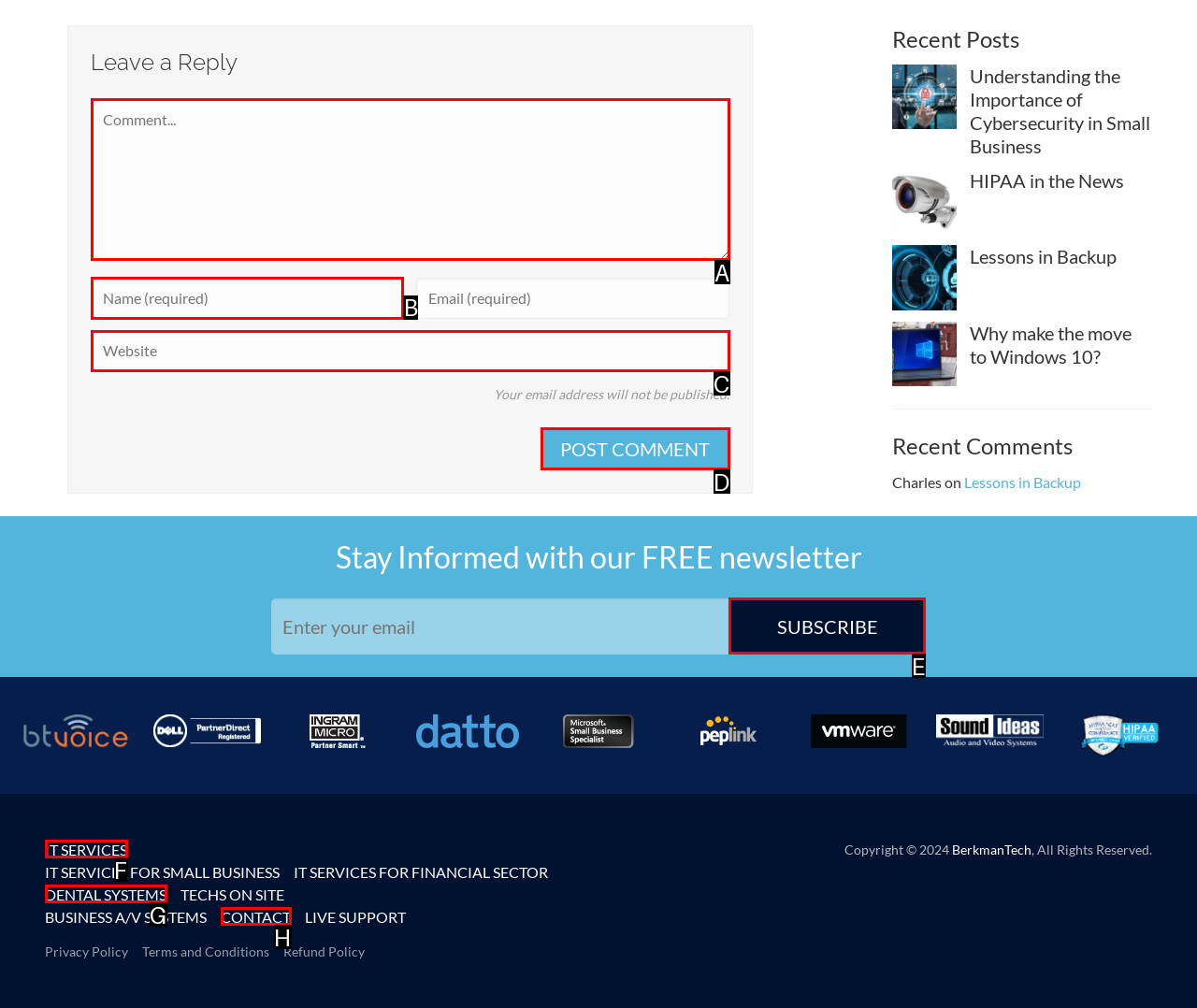Point out the UI element to be clicked for this instruction: Subscribe to the newsletter. Provide the answer as the letter of the chosen element.

E